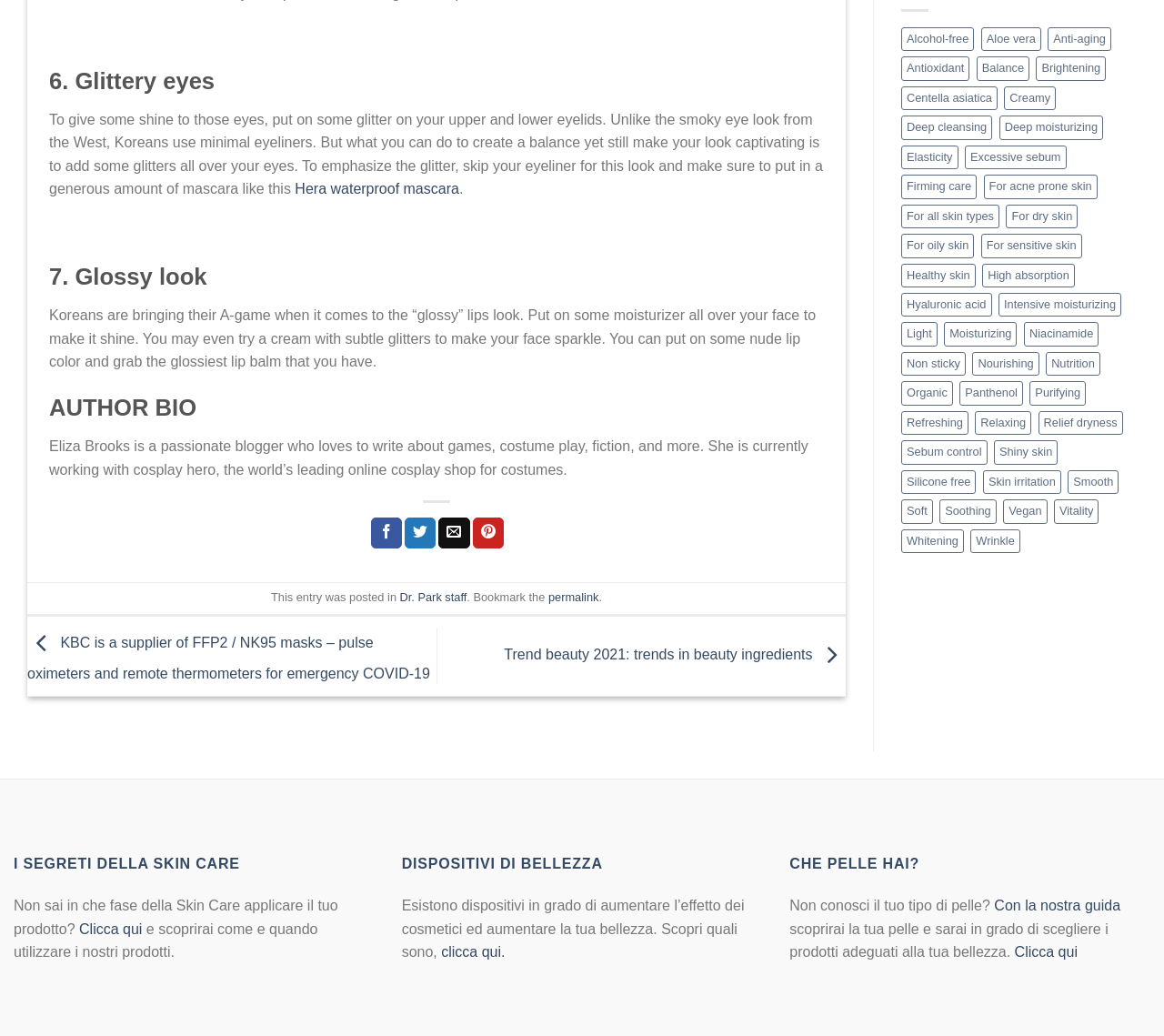Please locate the bounding box coordinates of the element that needs to be clicked to achieve the following instruction: "Discover the 'AUTHOR BIO' section". The coordinates should be four float numbers between 0 and 1, i.e., [left, top, right, bottom].

[0.042, 0.379, 0.708, 0.408]